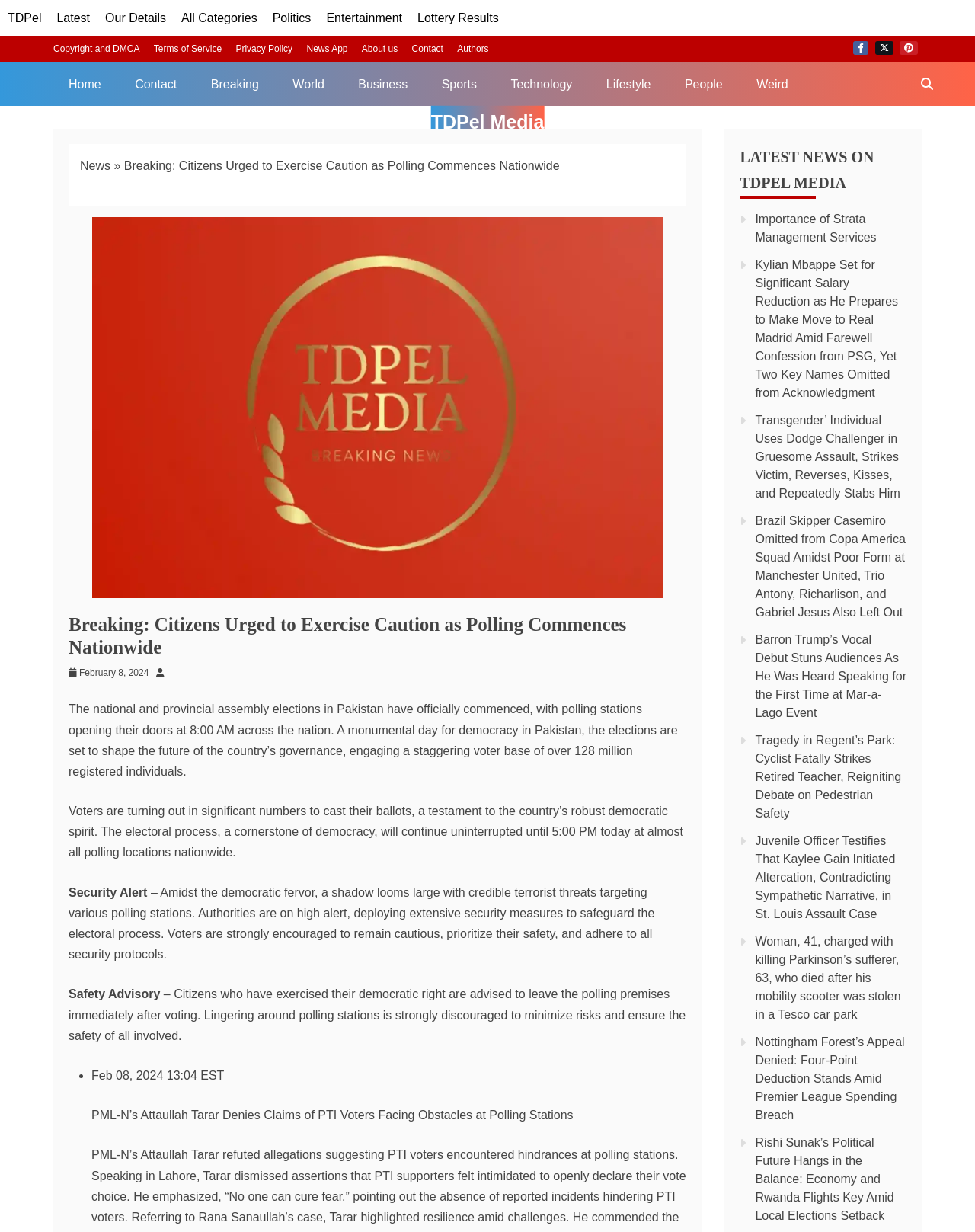Find the bounding box coordinates of the element to click in order to complete this instruction: "Visit the 'World' news section". The bounding box coordinates must be four float numbers between 0 and 1, denoted as [left, top, right, bottom].

[0.285, 0.05, 0.348, 0.086]